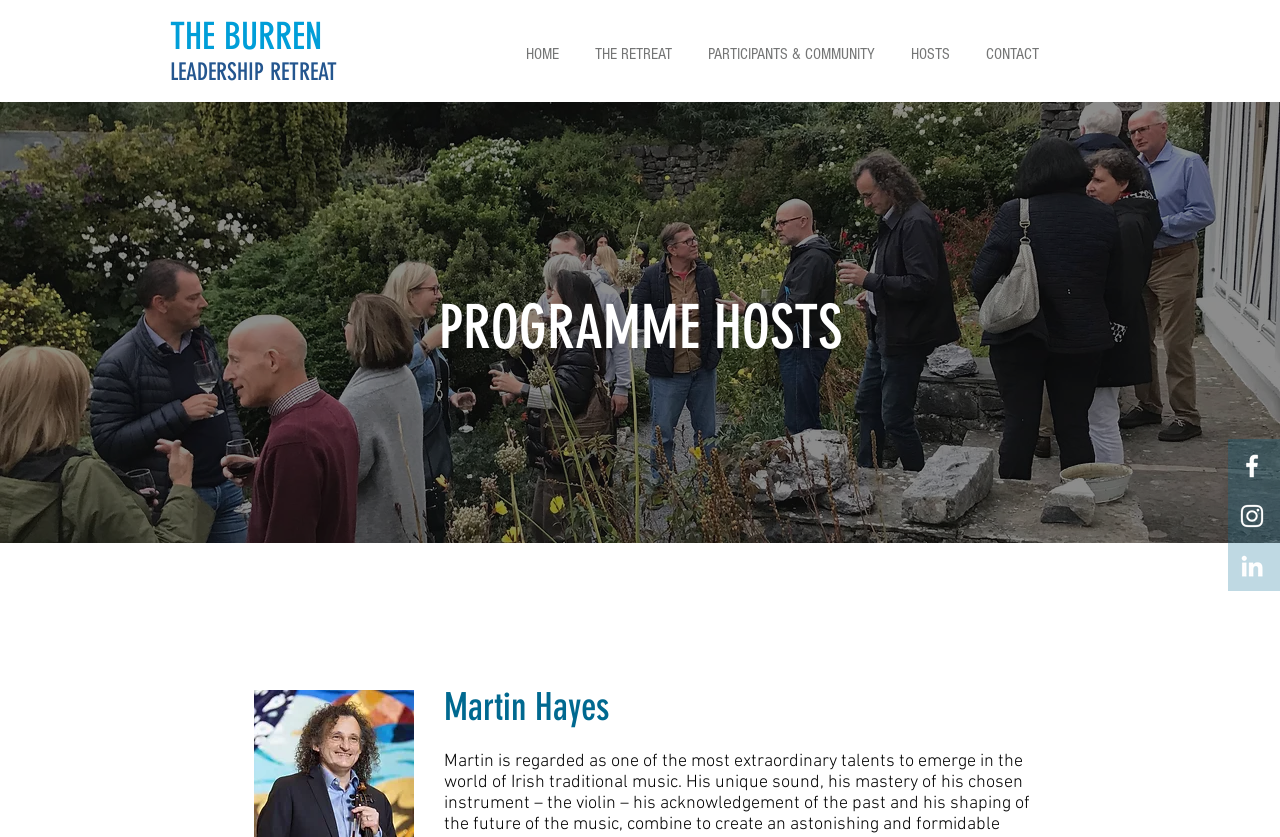Pinpoint the bounding box coordinates of the clickable area necessary to execute the following instruction: "go to home page". The coordinates should be given as four float numbers between 0 and 1, namely [left, top, right, bottom].

[0.397, 0.014, 0.451, 0.116]